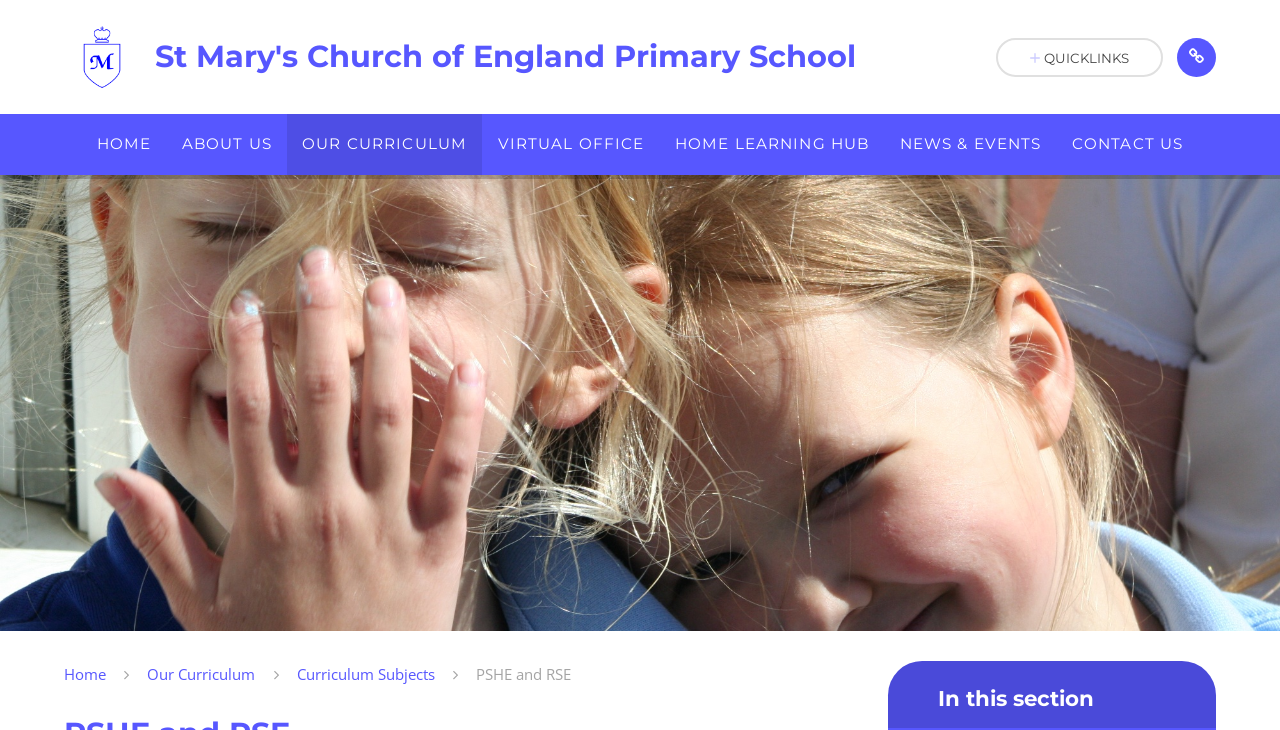Can you specify the bounding box coordinates for the region that should be clicked to fulfill this instruction: "skip to content".

[0.0, 0.004, 0.09, 0.032]